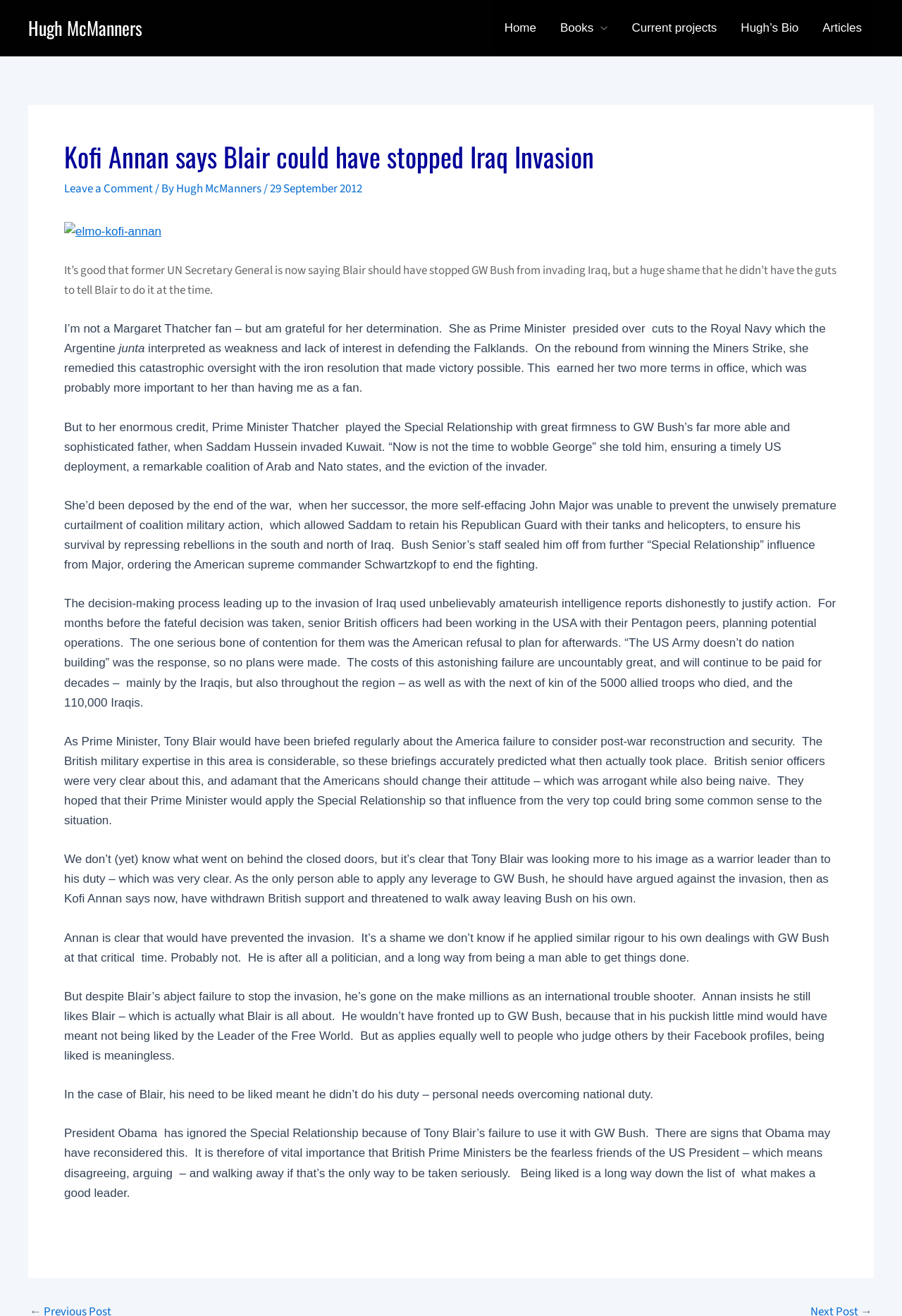What is the topic of this article?
From the image, provide a succinct answer in one word or a short phrase.

Iraq Invasion